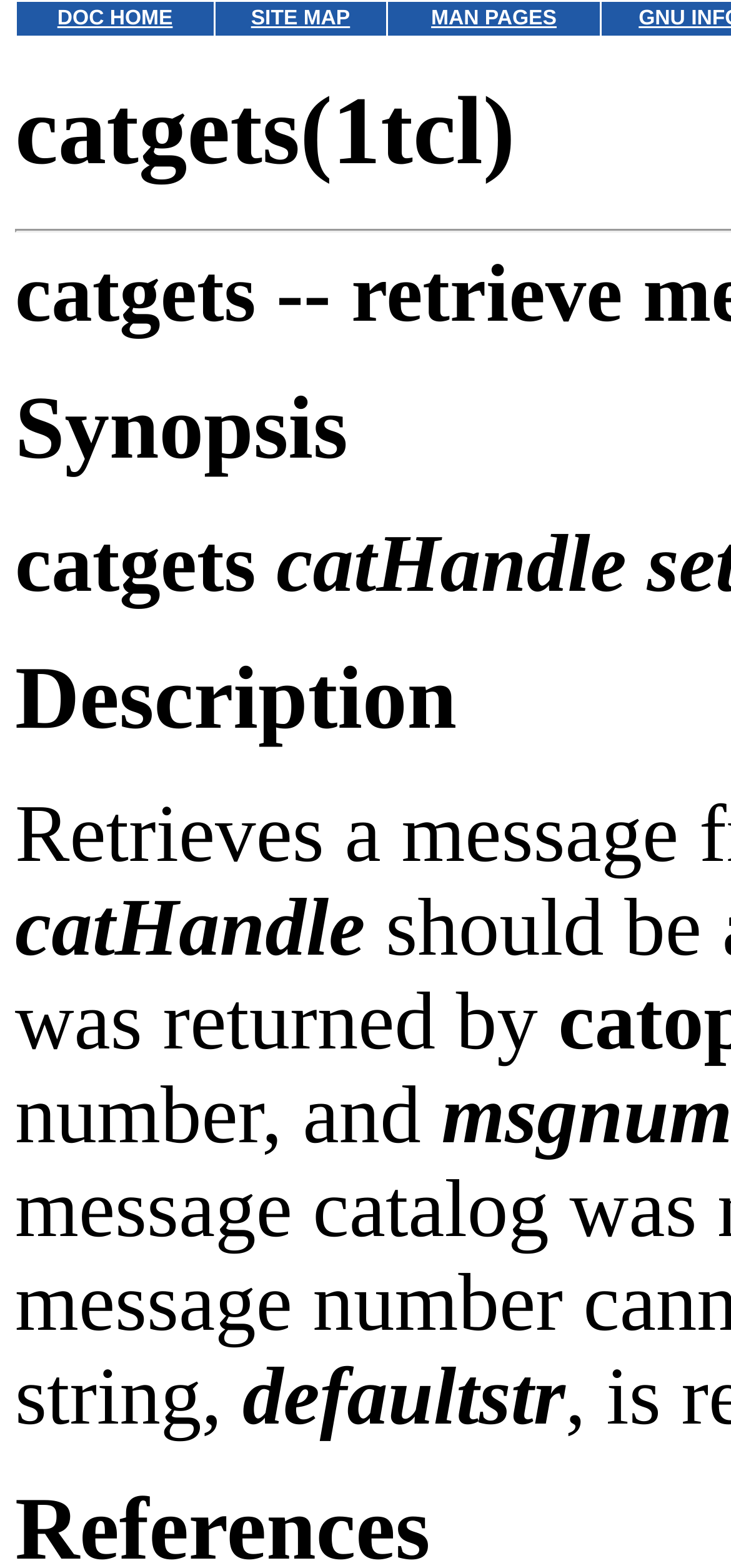For the element described, predict the bounding box coordinates as (top-left x, top-left y, bottom-right x, bottom-right y). All values should be between 0 and 1. Element description: DOC HOME

[0.078, 0.005, 0.236, 0.019]